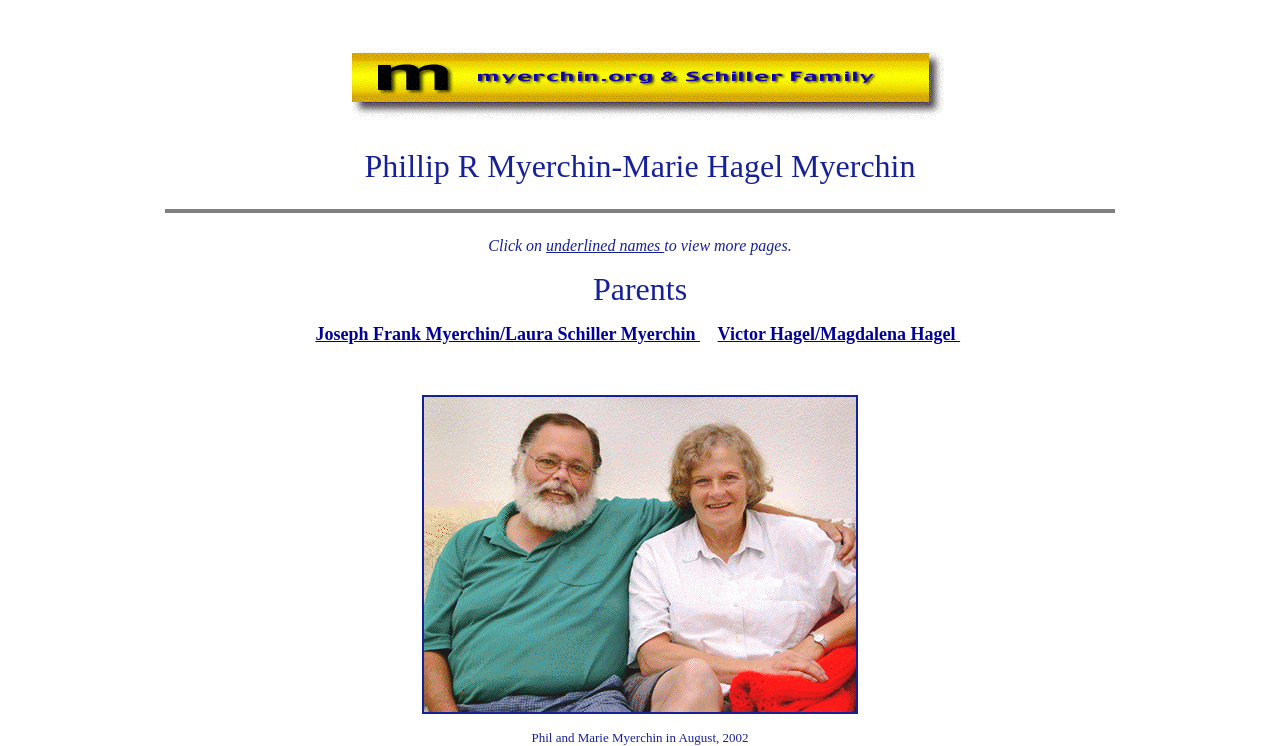What is the purpose of clicking on underlined names?
Please provide a detailed and comprehensive answer to the question.

I found the answer by looking at the sequence of StaticText elements that say 'Click on', 'underlined names', and 'to view more pages.' This sequence suggests that clicking on underlined names will allow the user to view more pages.